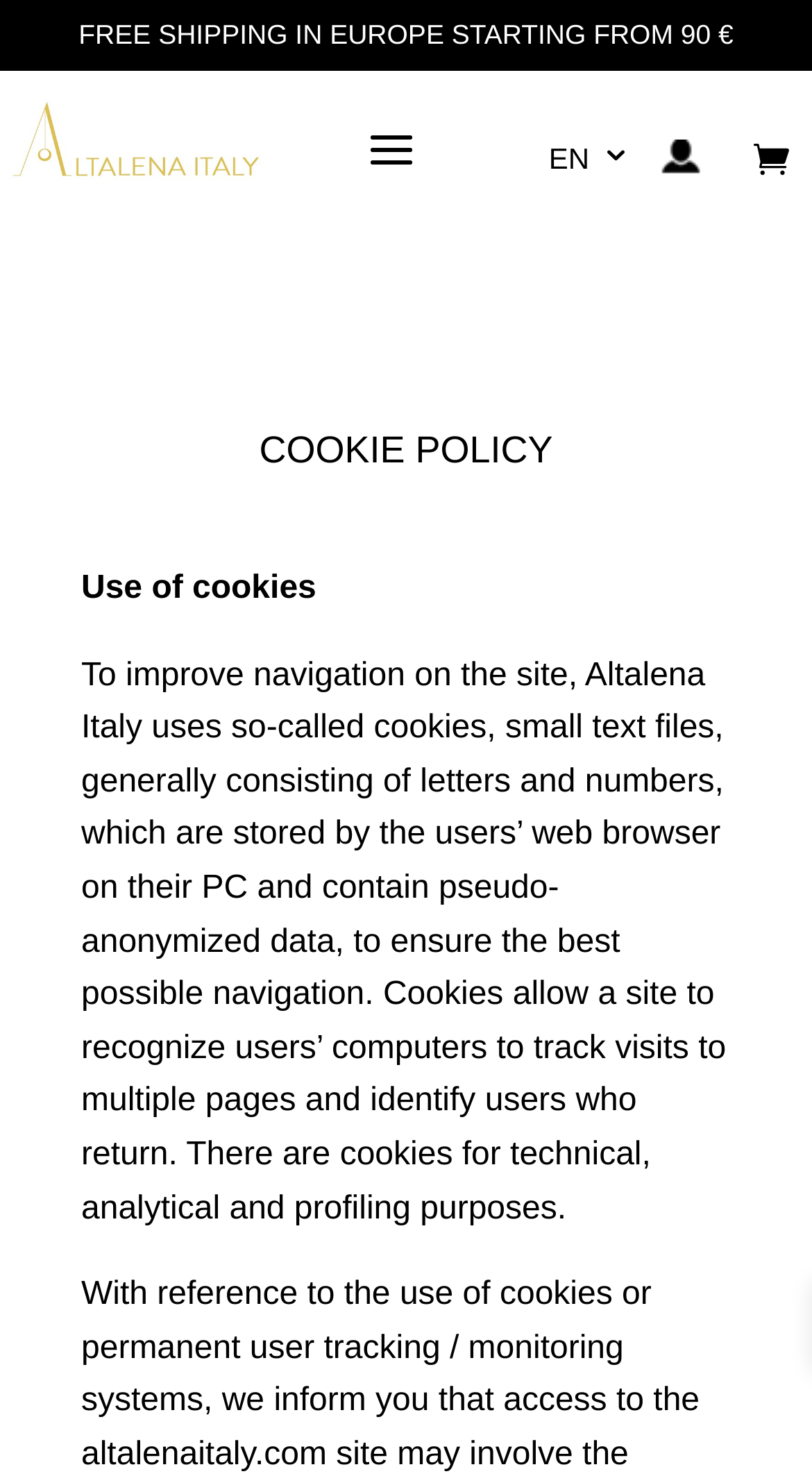Describe all visible elements and their arrangement on the webpage.

The webpage is about Altalena Italy's Cookie Policy. At the top, there is a prominent announcement stating "FREE SHIPPING IN EUROPE STARTING FROM 90 €". Below this, on the left side, there is a link with an accompanying image. On the right side, there are three links, one labeled "EN 3", another without a label, and a third with an icon. 

The main content of the page is headed by a large title "COOKIE POLICY" situated near the top. Below this title, there is a section about the use of cookies, which includes a subheading "Use of cookies" and a lengthy paragraph explaining how Altalena Italy uses cookies to improve navigation on the site. This paragraph is quite long and takes up most of the page.